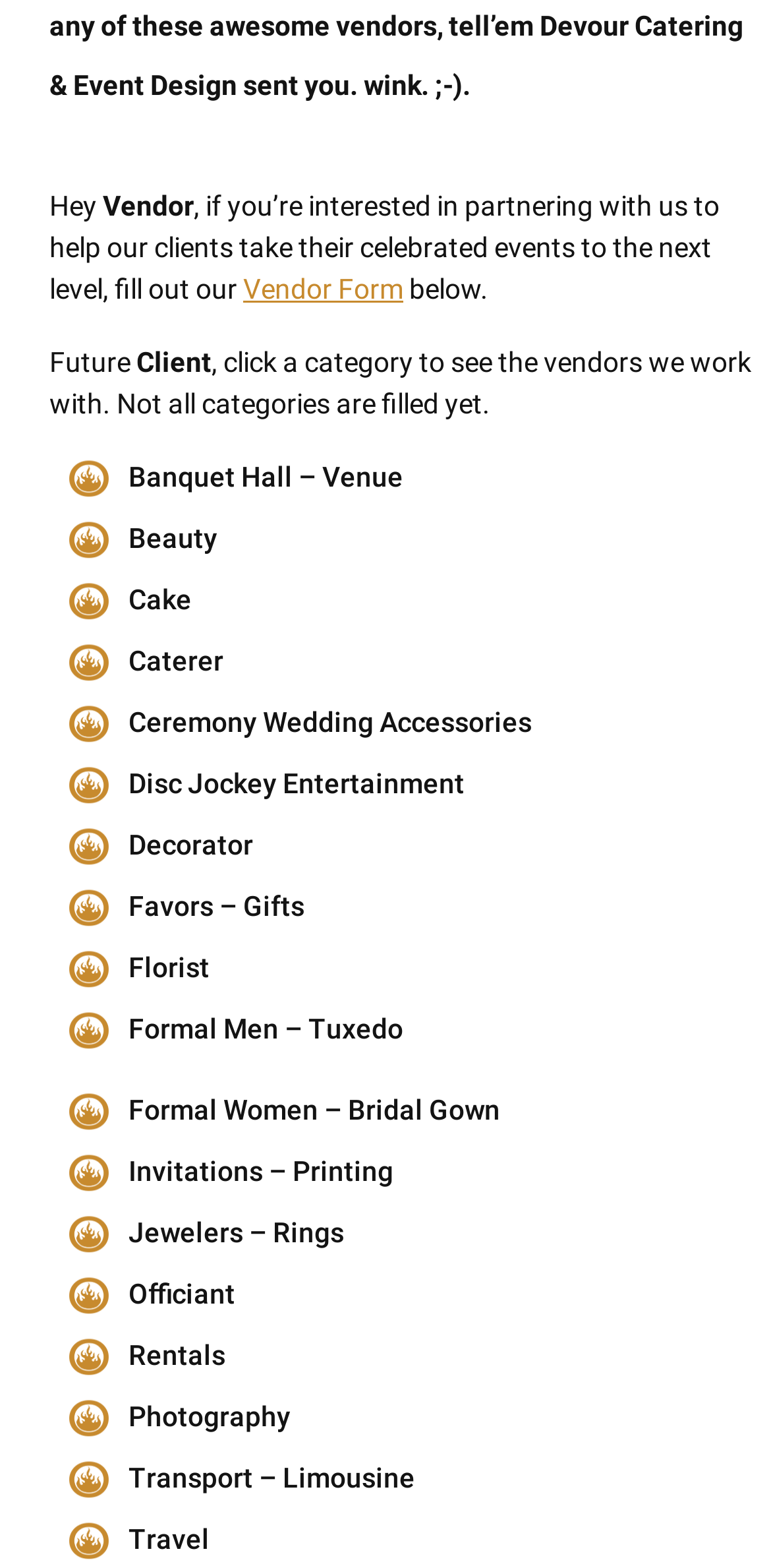Identify the bounding box coordinates for the region to click in order to carry out this instruction: "Join the conversation". Provide the coordinates using four float numbers between 0 and 1, formatted as [left, top, right, bottom].

None